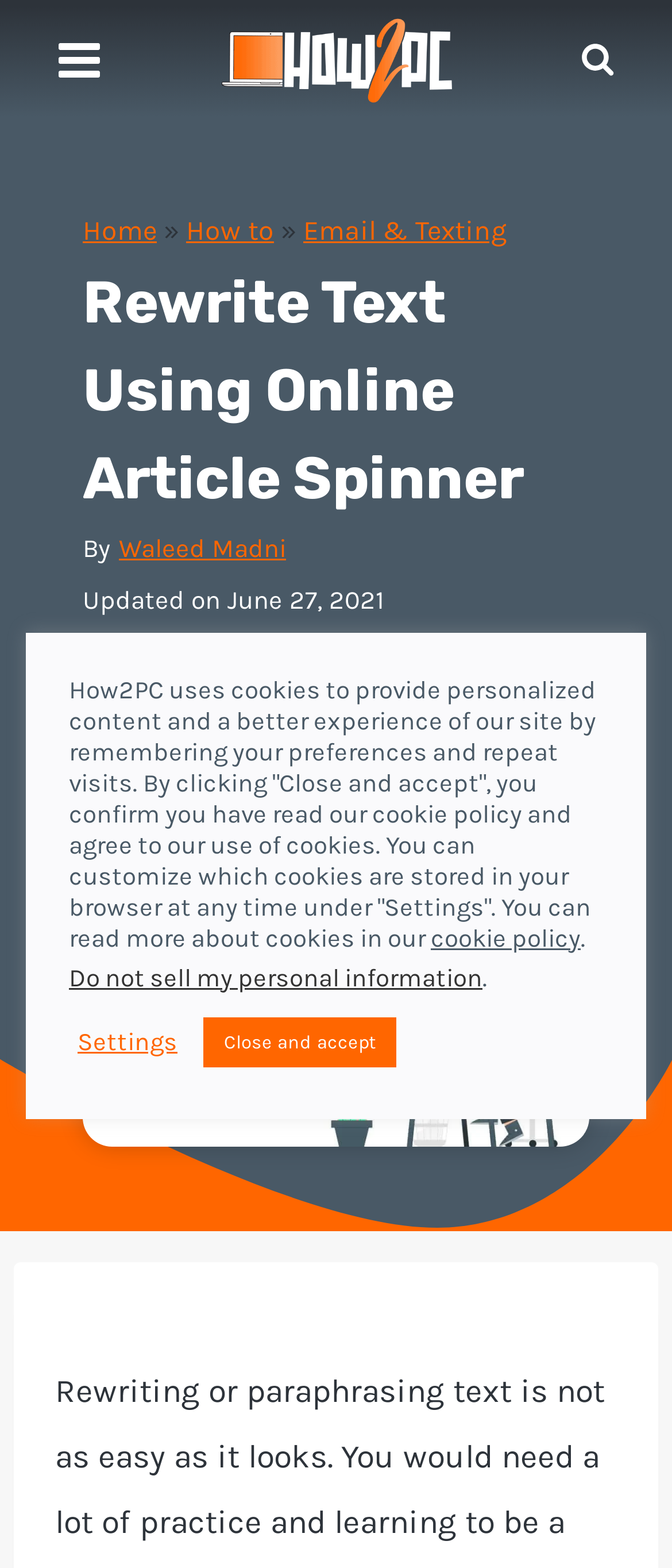When was the article last updated?
Please use the image to provide a one-word or short phrase answer.

June 27, 2021